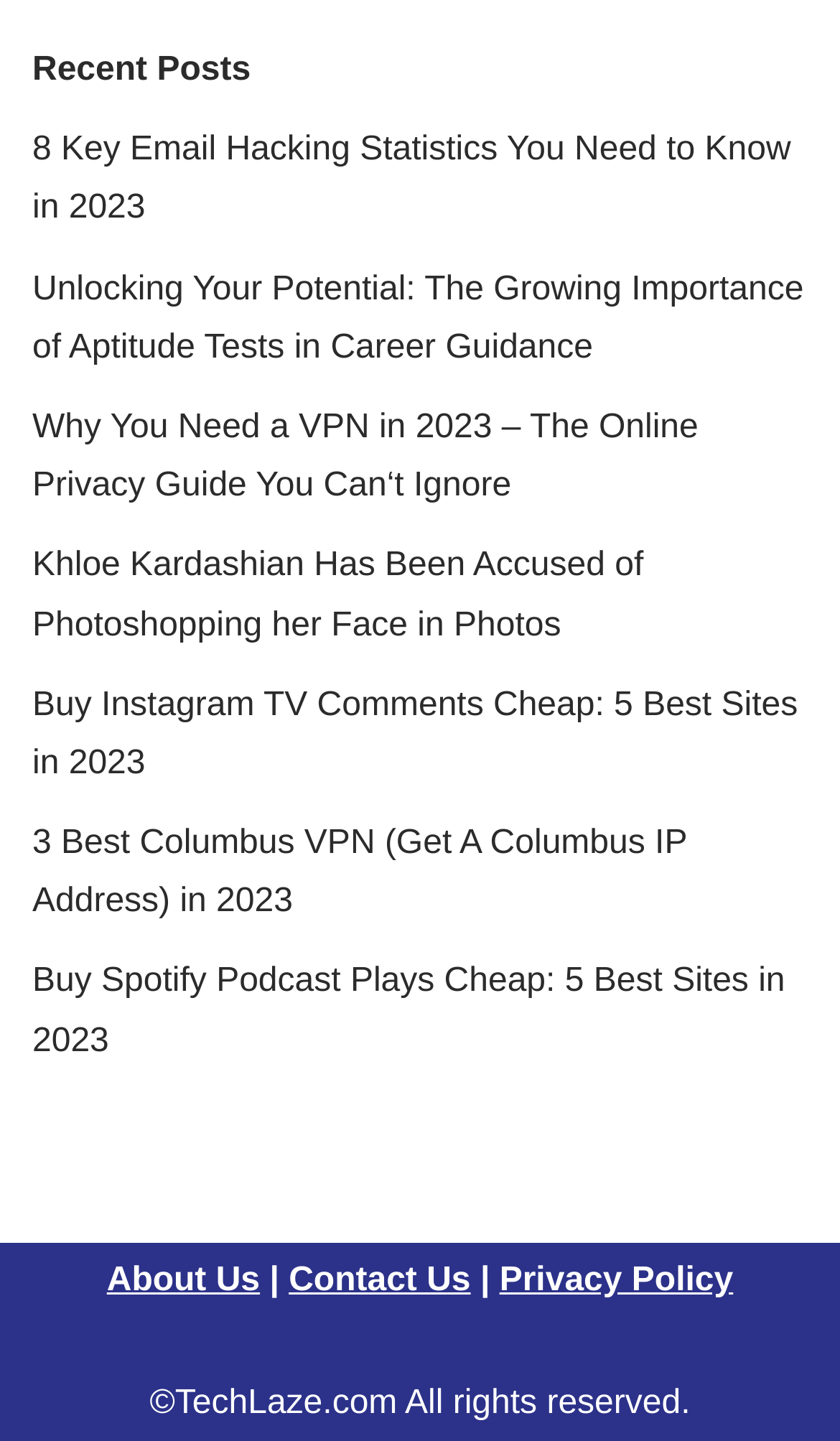Carefully observe the image and respond to the question with a detailed answer:
How many links are there in the main section?

The main section of the webpage contains 7 links, each with a different title, starting from '8 Key Email Hacking Statistics You Need to Know in 2023' to 'Buy Spotify Podcast Plays Cheap: 5 Best Sites in 2023'.